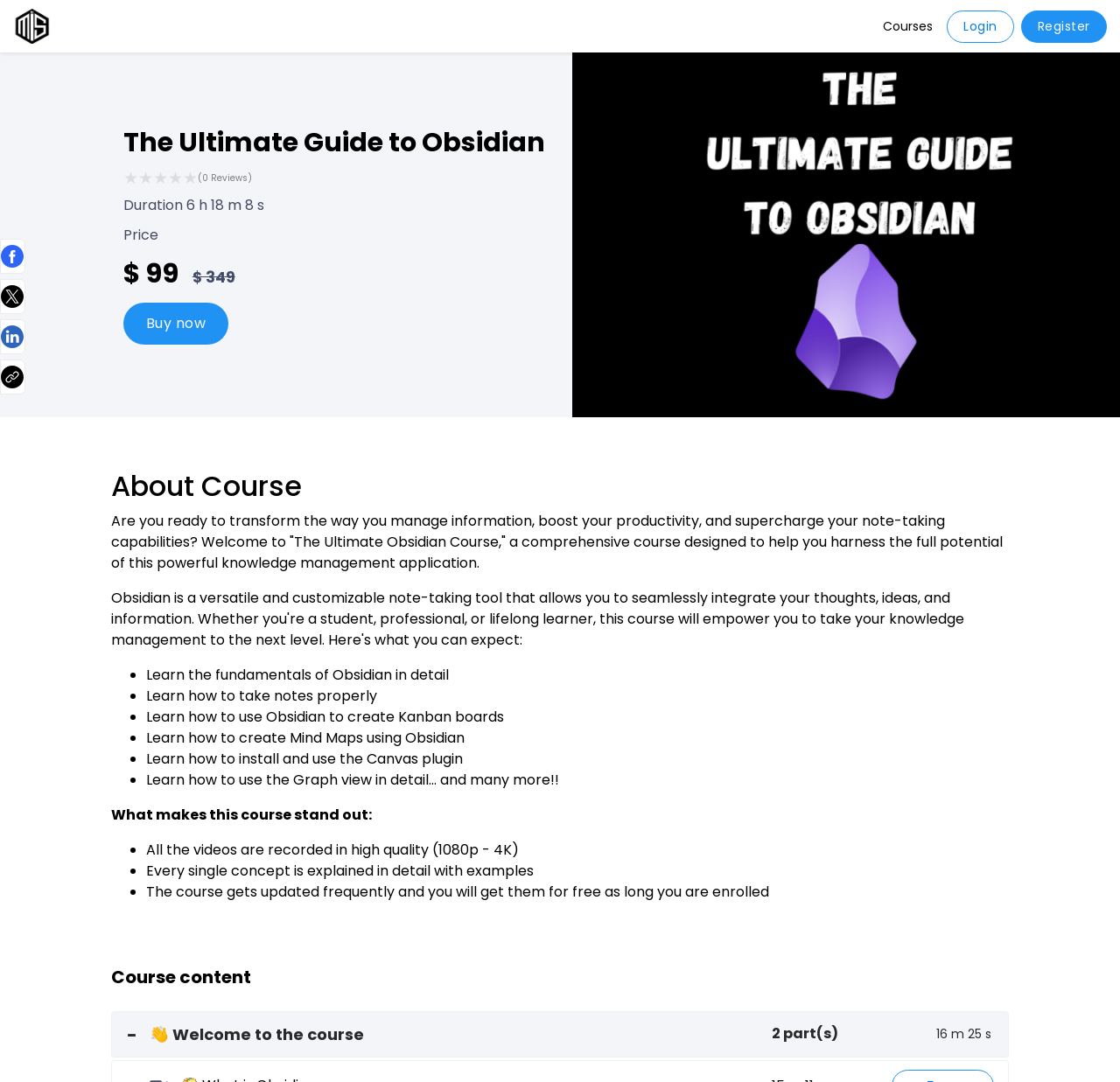Please identify the coordinates of the bounding box for the clickable region that will accomplish this instruction: "Click the 'Buy now' link".

[0.11, 0.28, 0.204, 0.319]